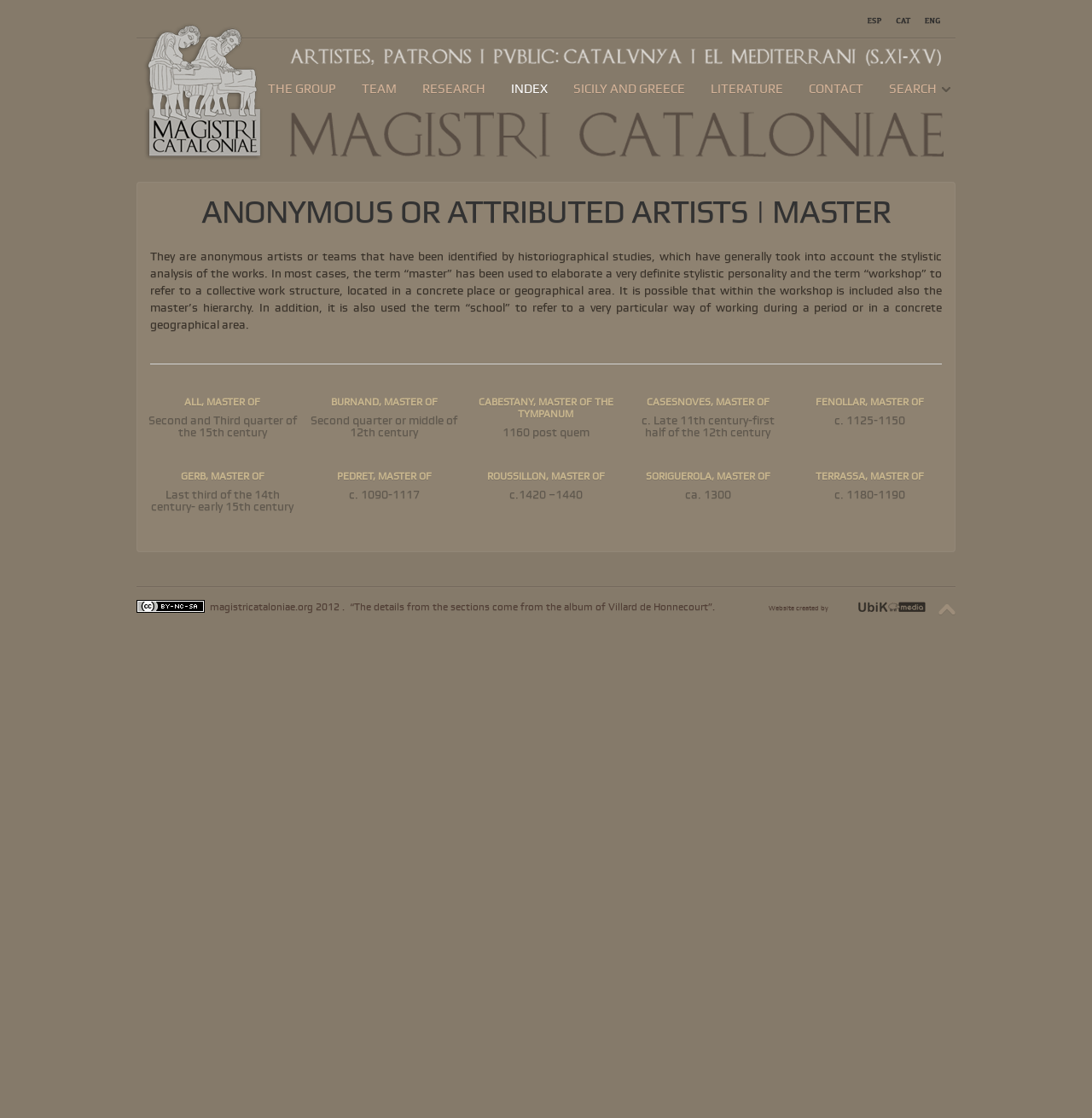Please look at the image and answer the question with a detailed explanation: What is the purpose of the 'SEARCH' button?

The 'SEARCH' button is likely intended to allow users to search for specific content within the website, such as searching for a particular artist or artwork.